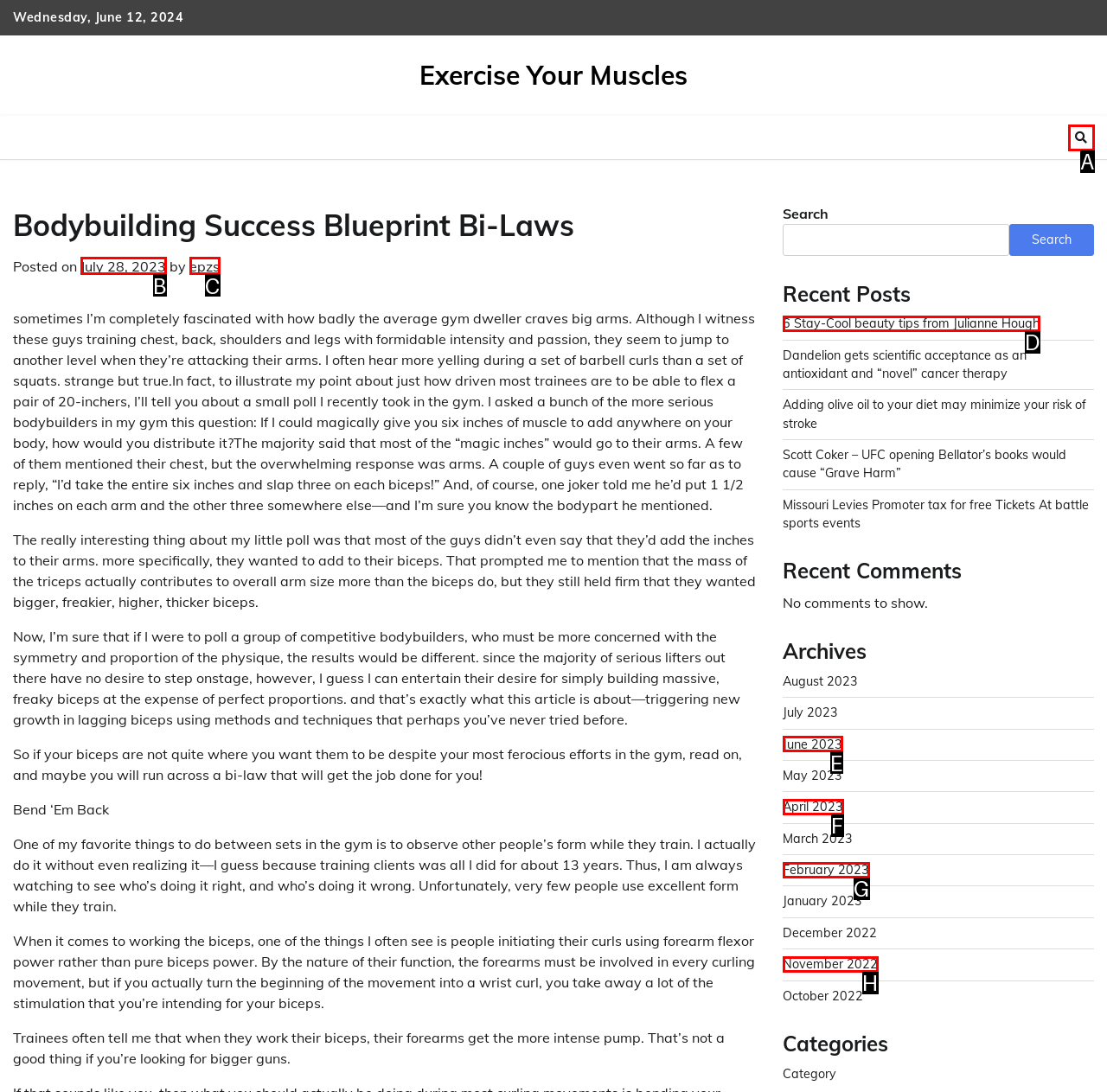Select the letter that corresponds to this element description: title="Search"
Answer with the letter of the correct option directly.

A